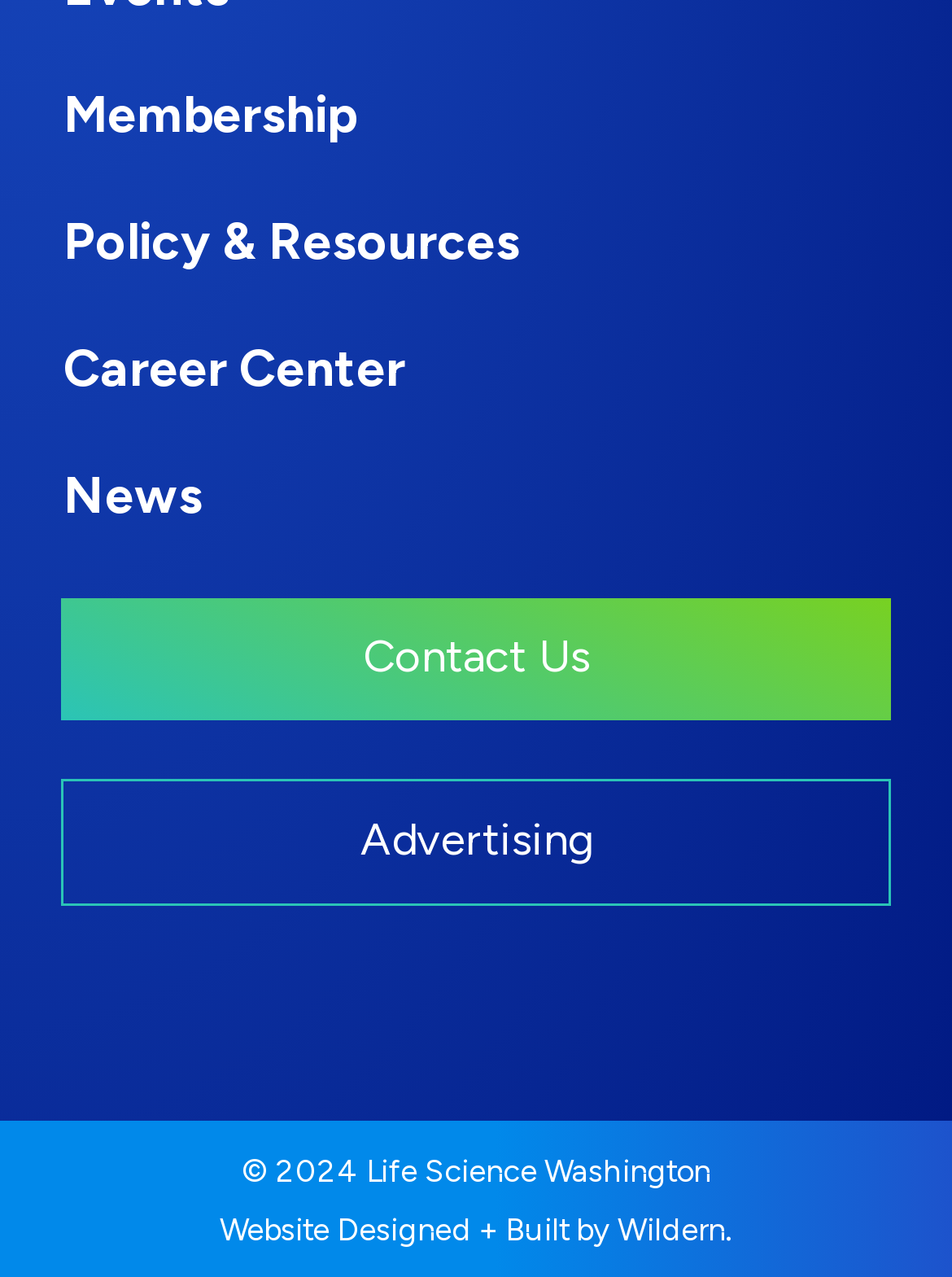Who designed and built the website?
Refer to the image and provide a concise answer in one word or phrase.

Wildern